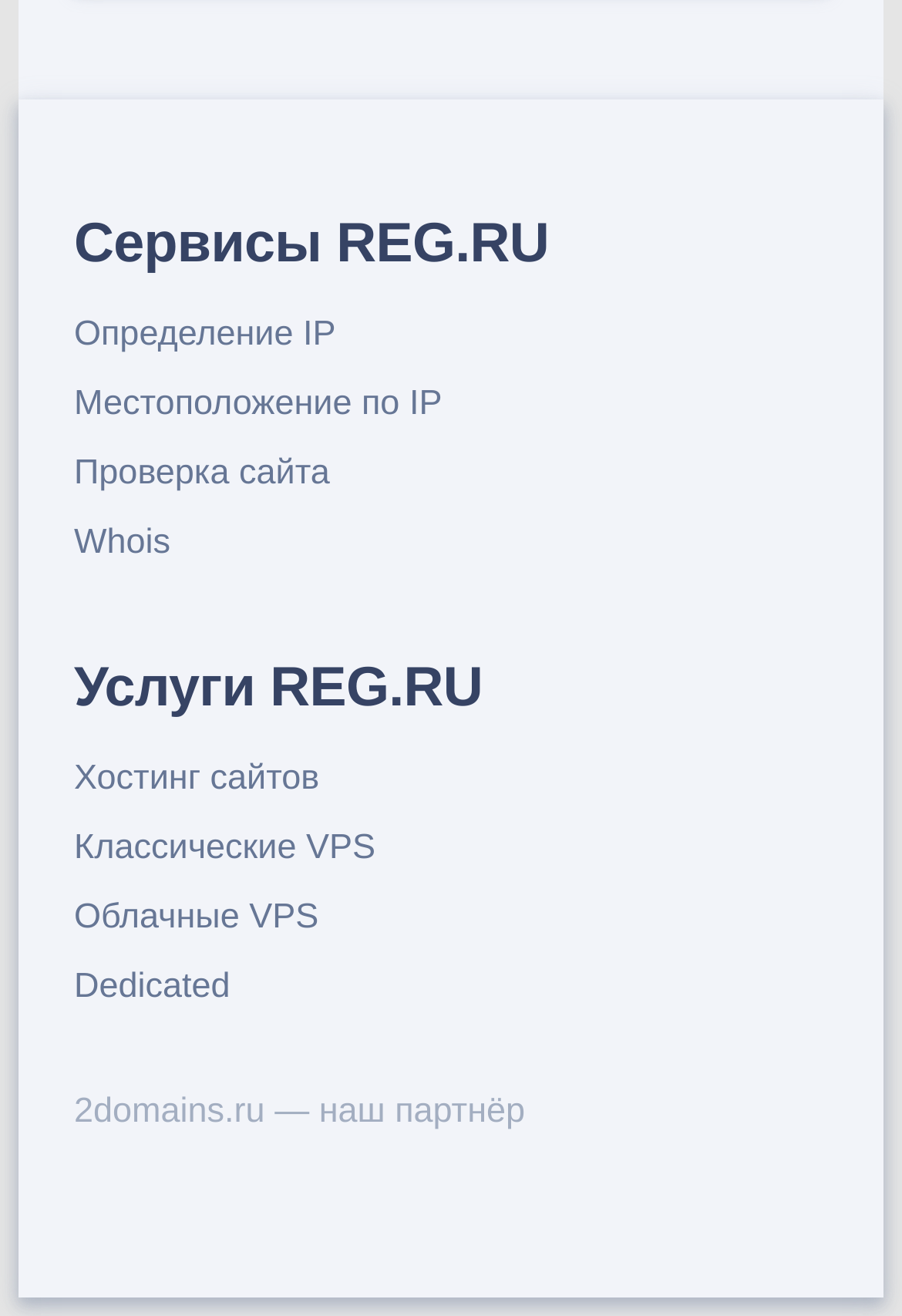Can you determine the bounding box coordinates of the area that needs to be clicked to fulfill the following instruction: "Check website"?

[0.082, 0.339, 0.918, 0.381]